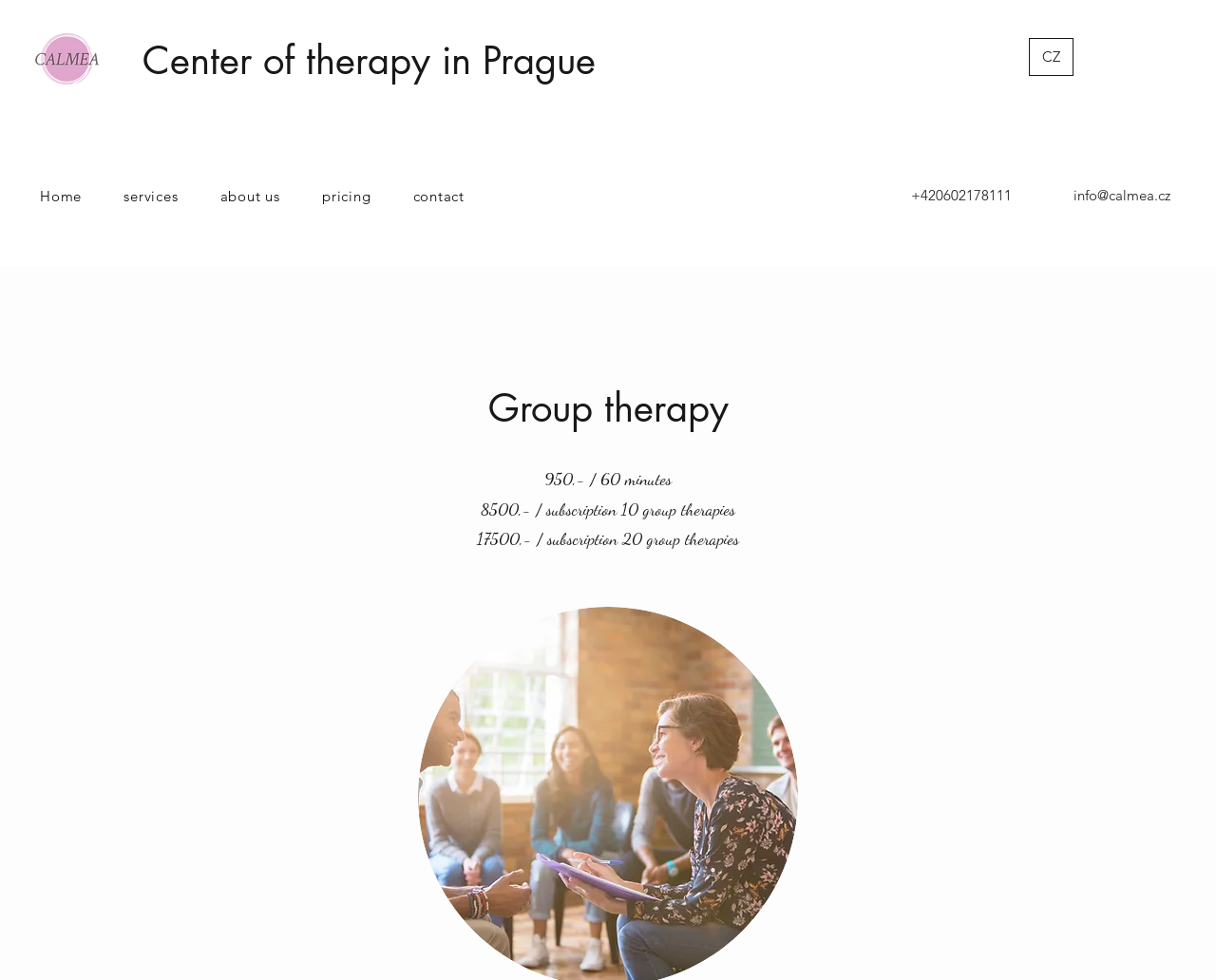Please identify the bounding box coordinates of the area that needs to be clicked to follow this instruction: "go to home page".

[0.019, 0.18, 0.081, 0.22]